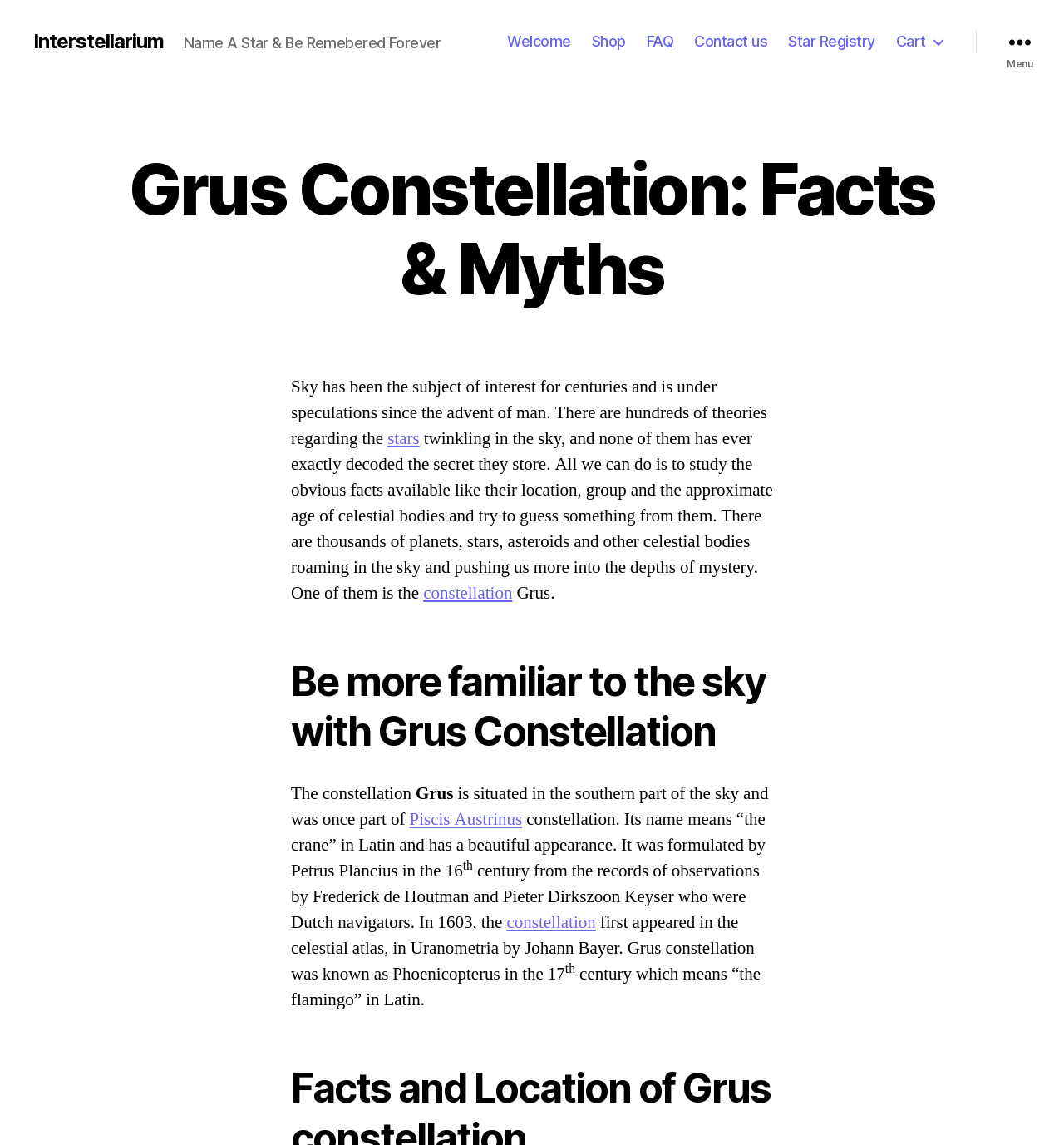Determine the main text heading of the webpage and provide its content.

Grus Constellation: Facts & Myths